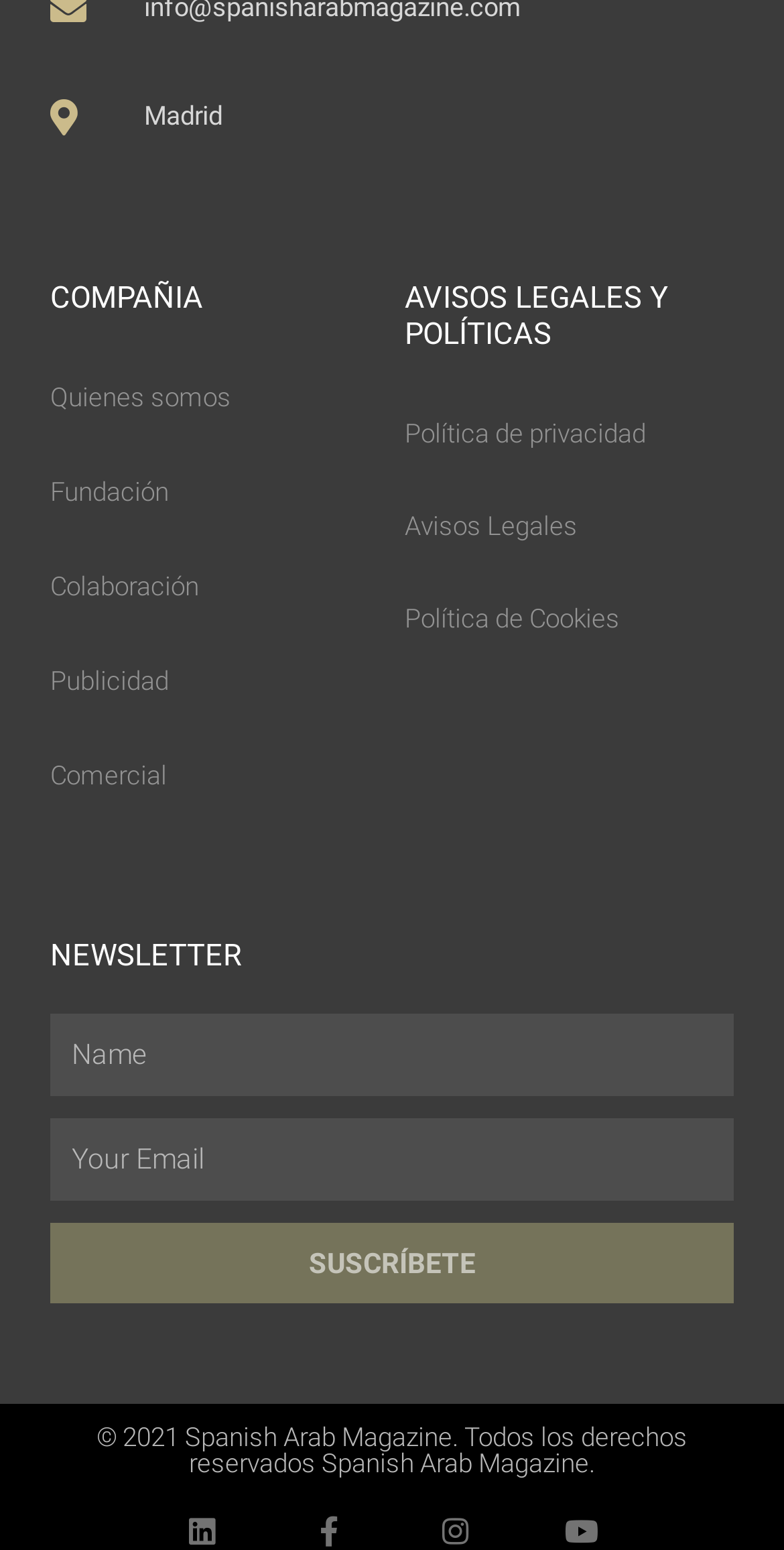Using the element description: "Instagram", determine the bounding box coordinates for the specified UI element. The coordinates should be four float numbers between 0 and 1, [left, top, right, bottom].

[0.562, 0.978, 0.6, 0.997]